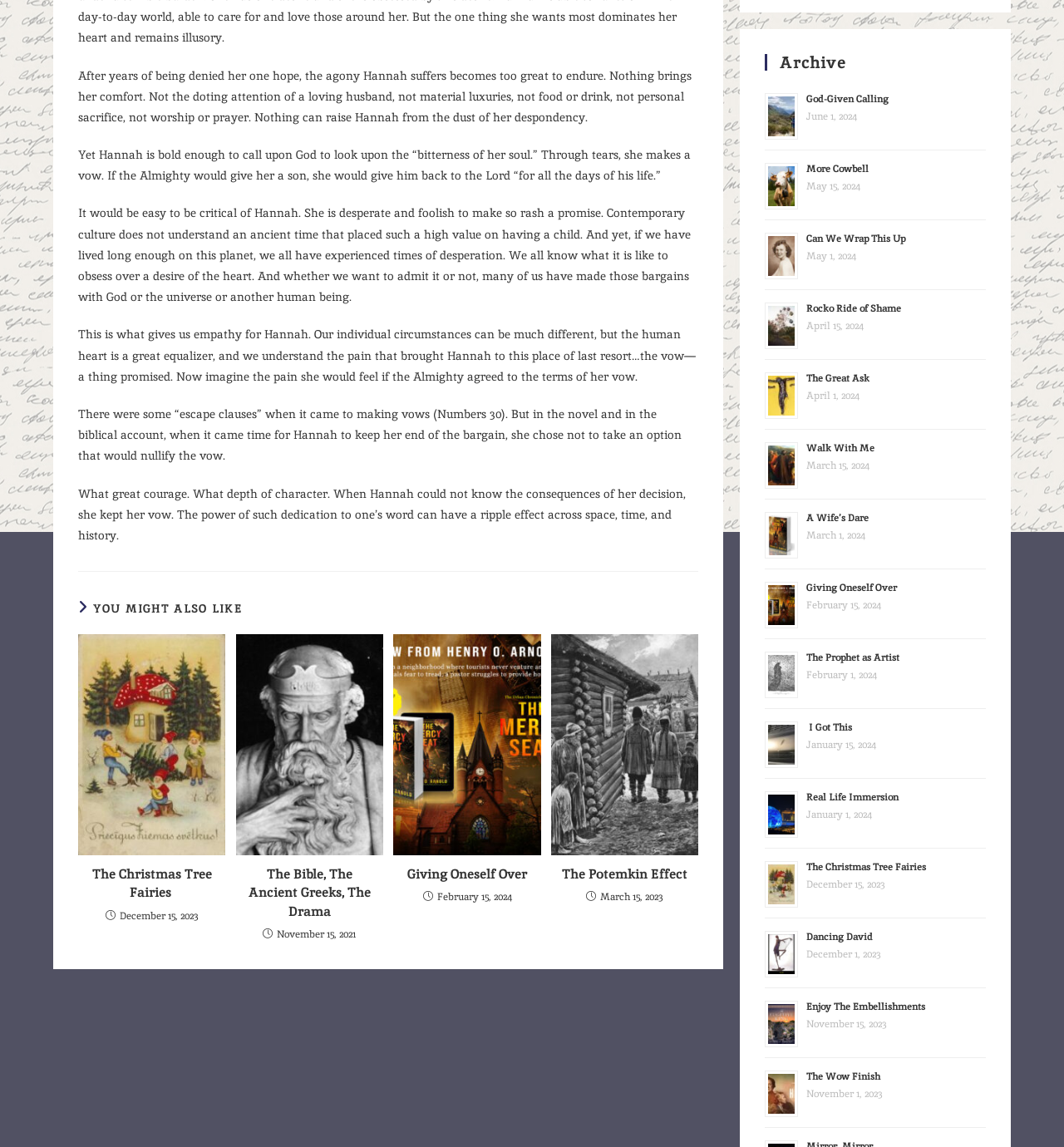Determine the bounding box coordinates (top-left x, top-left y, bottom-right x, bottom-right y) of the UI element described in the following text: More Cowbell

[0.758, 0.141, 0.817, 0.153]